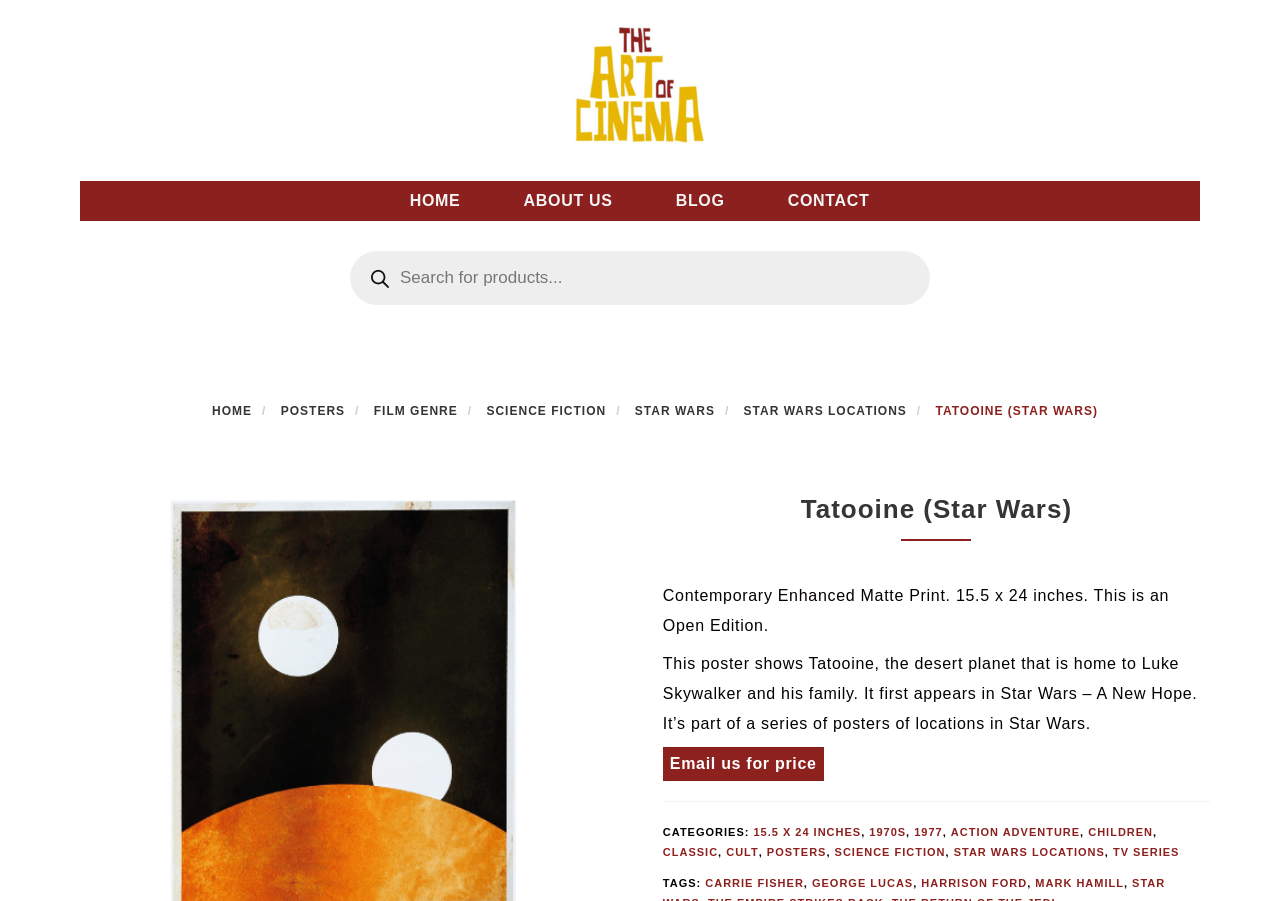Please locate the bounding box coordinates of the element's region that needs to be clicked to follow the instruction: "View Star Wars posters". The bounding box coordinates should be provided as four float numbers between 0 and 1, i.e., [left, top, right, bottom].

[0.496, 0.448, 0.559, 0.464]